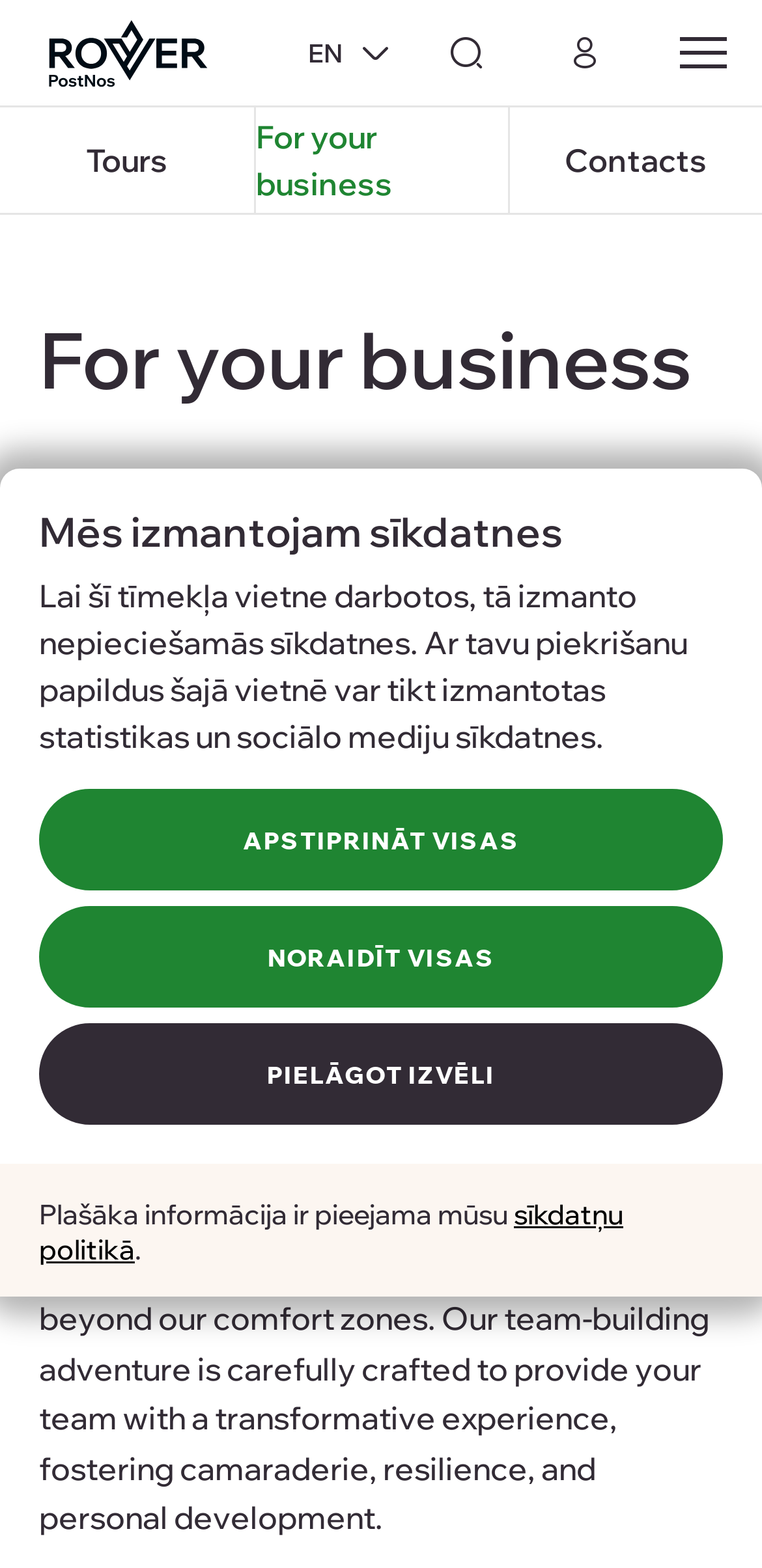Analyze the image and provide a detailed answer to the question: What type of cookies does the website use?

The website uses necessary cookies to function, as well as statistics and social media cookies with user consent. This information can be found in the cookie policy section.